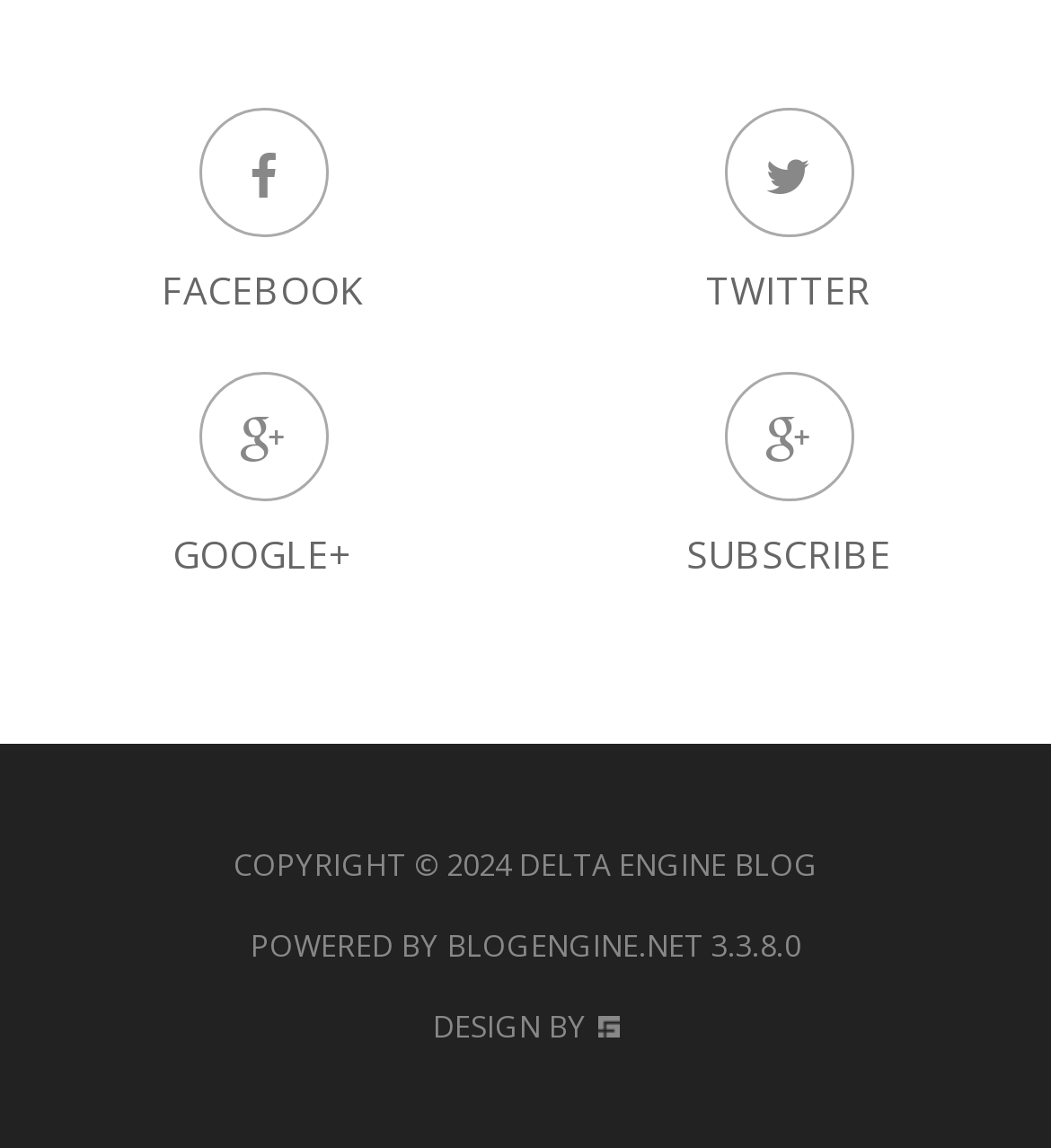Consider the image and give a detailed and elaborate answer to the question: 
What is the version of BlogEngine.NET?

I located the powered by information at the bottom of the webpage, which mentions 'POWERED BY BLOGENGINE.NET 3.3.8.0'.